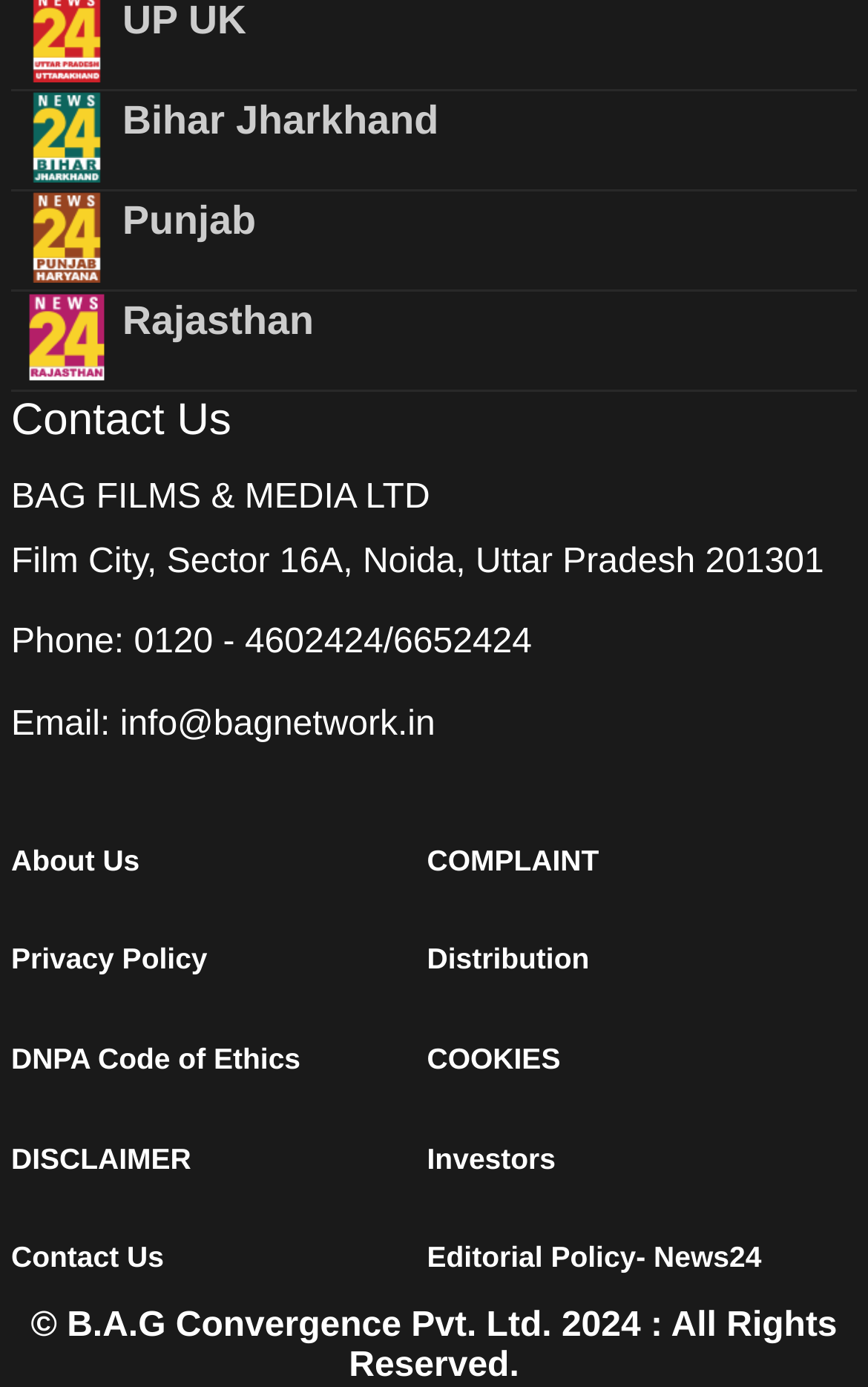Specify the bounding box coordinates of the area to click in order to execute this command: 'Call 0120 - 4602424/6652424'. The coordinates should consist of four float numbers ranging from 0 to 1, and should be formatted as [left, top, right, bottom].

[0.154, 0.45, 0.613, 0.477]